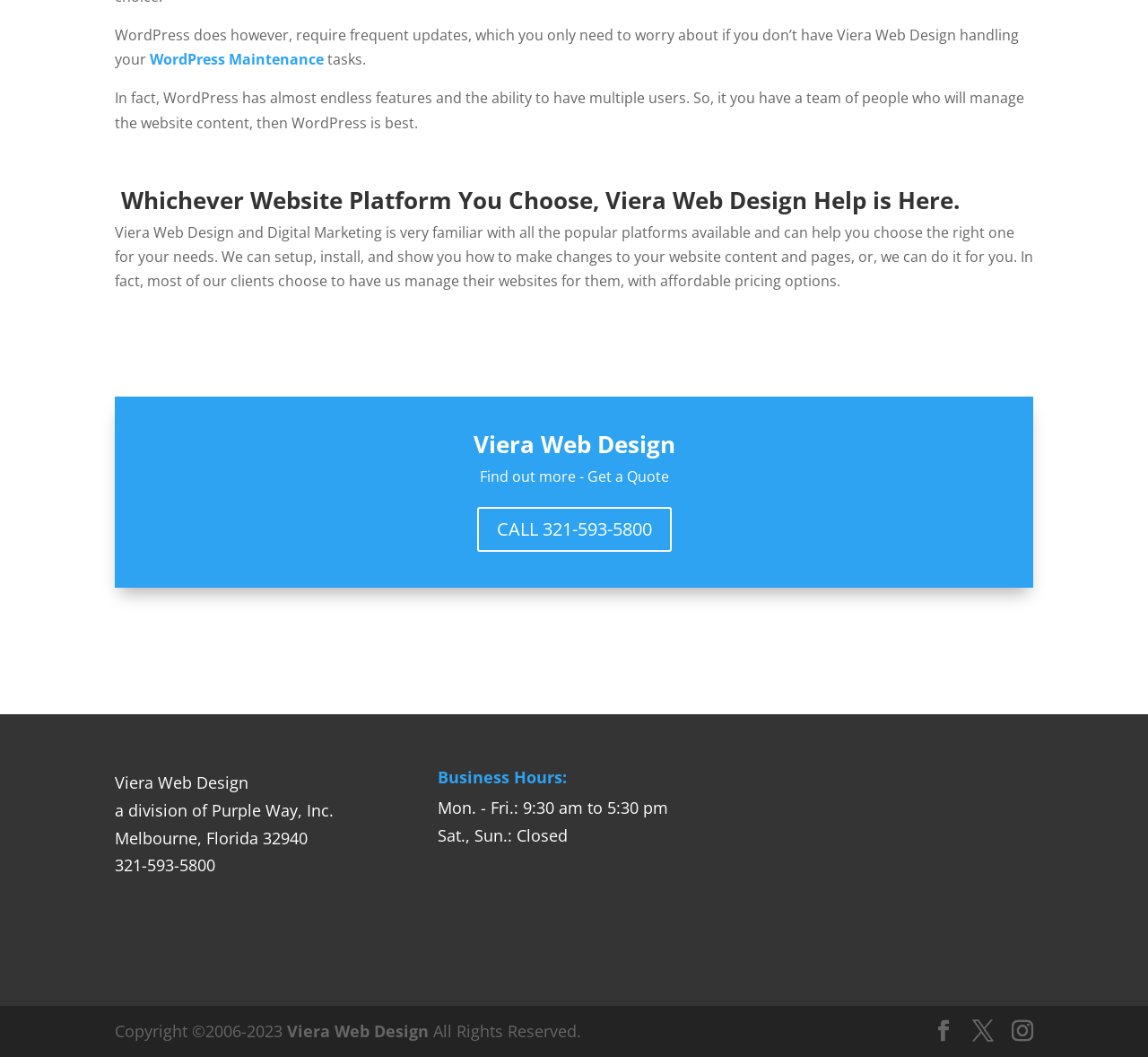Find and provide the bounding box coordinates for the UI element described with: "@bankatbridge".

None